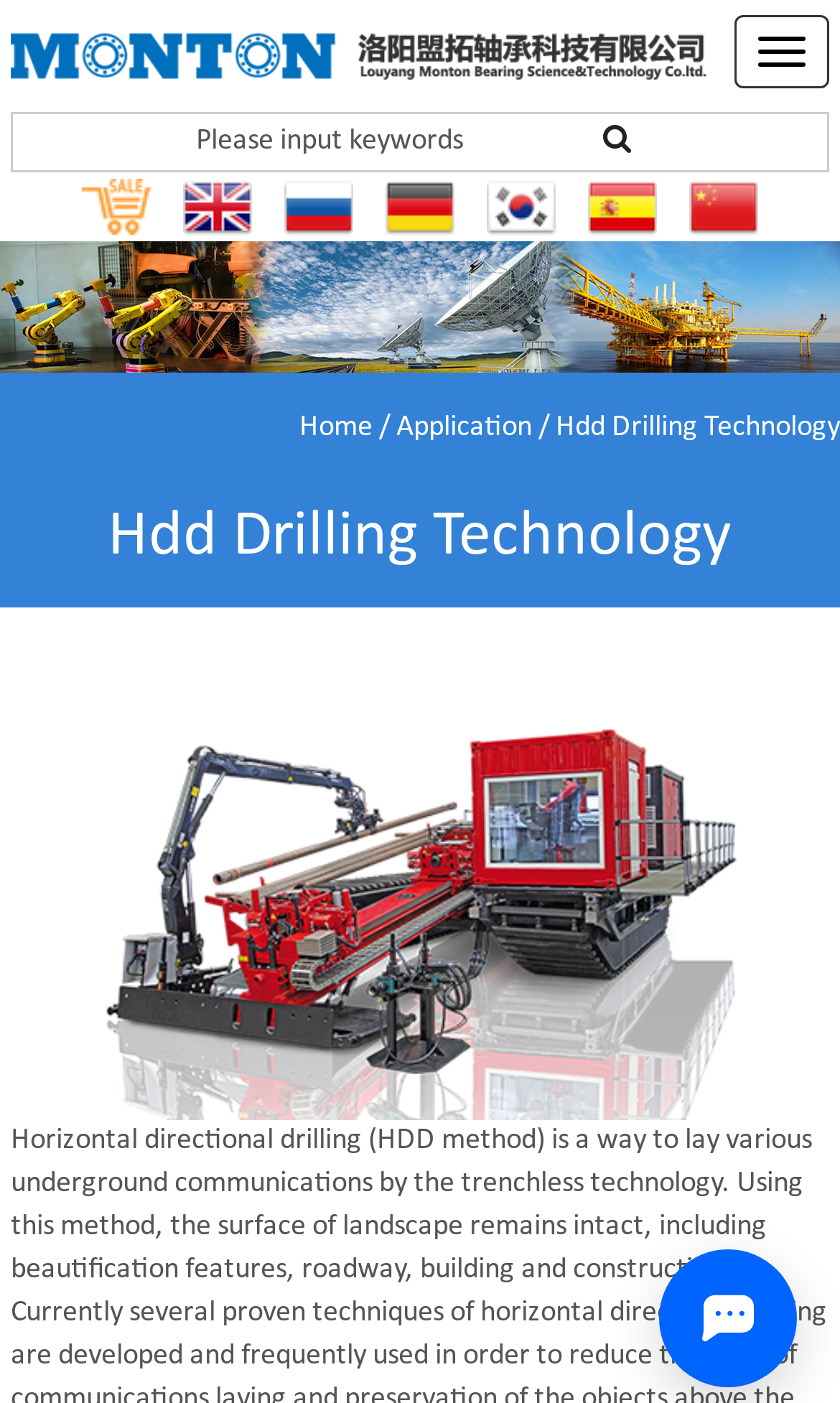Locate the UI element described by title="Open chat window" and provide its bounding box coordinates. Use the format (top-left x, top-left y, bottom-right x, bottom-right y) with all values as floating point numbers between 0 and 1.

[0.785, 0.89, 0.949, 0.989]